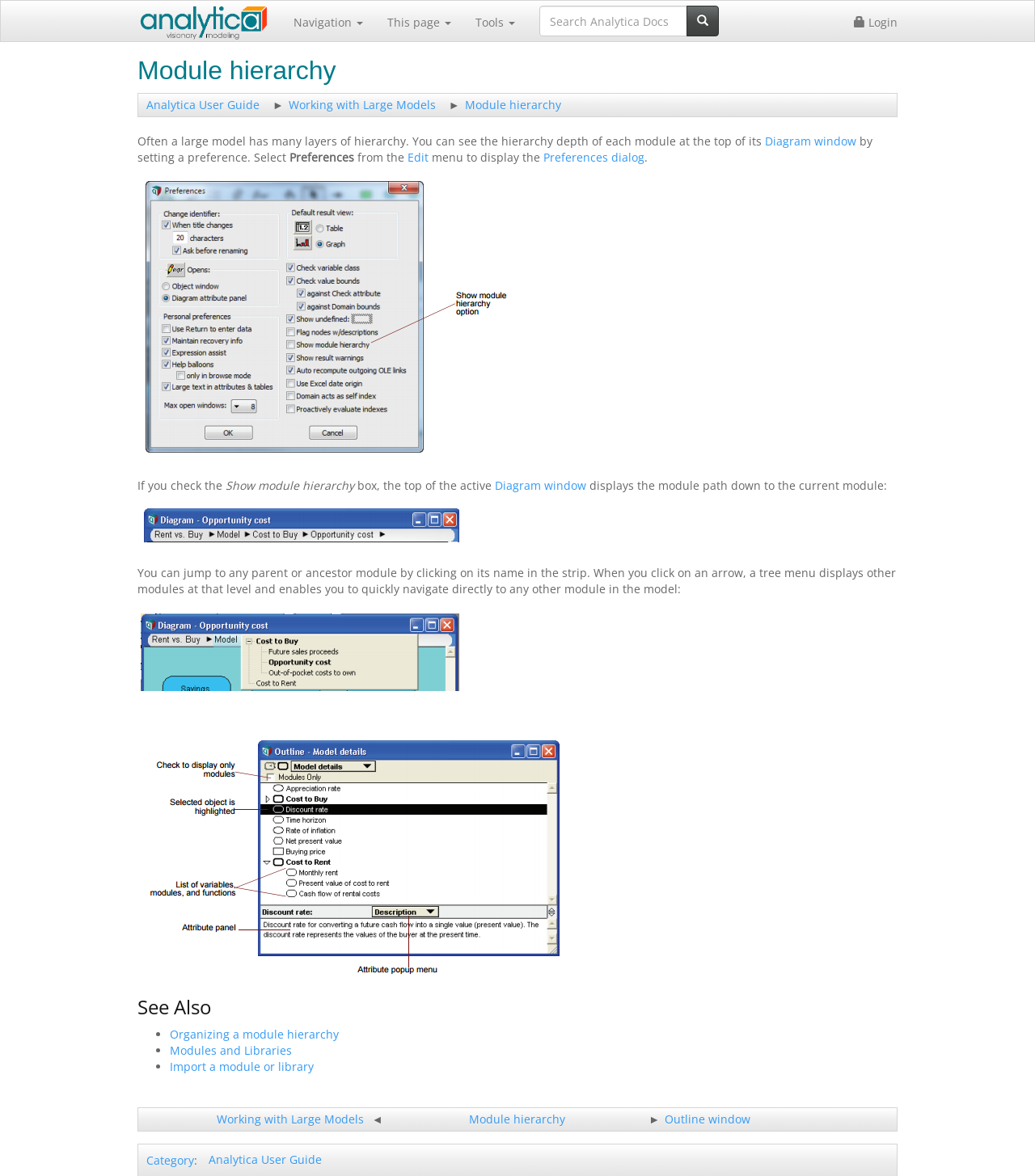Please provide a comprehensive response to the question below by analyzing the image: 
What is the main topic of this webpage?

Based on the webpage content, the main topic is about module hierarchy, which is evident from the heading 'Module hierarchy' and the detailed explanations and examples provided on the page.